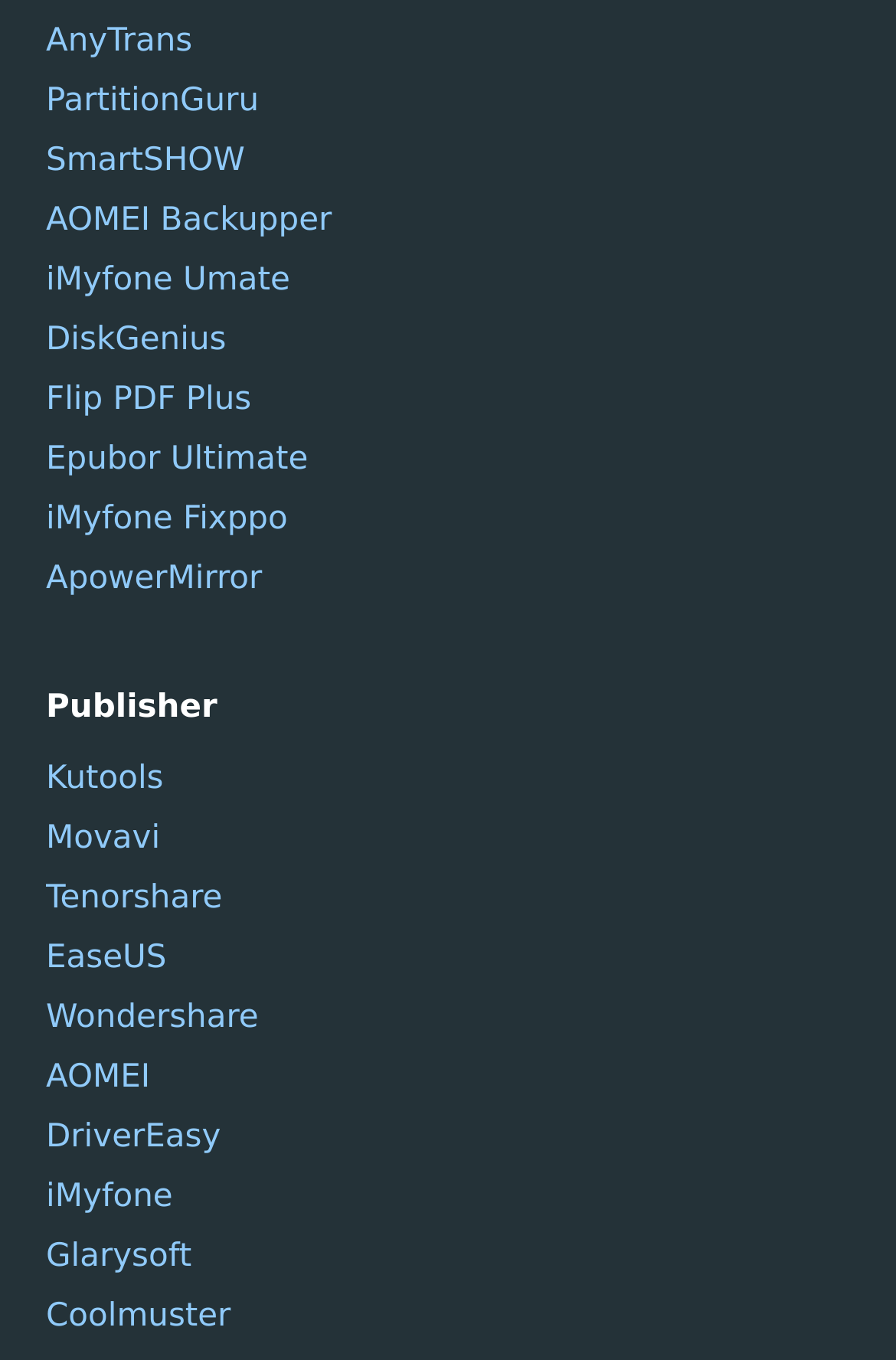Please answer the following question using a single word or phrase: 
How many software links are there?

19